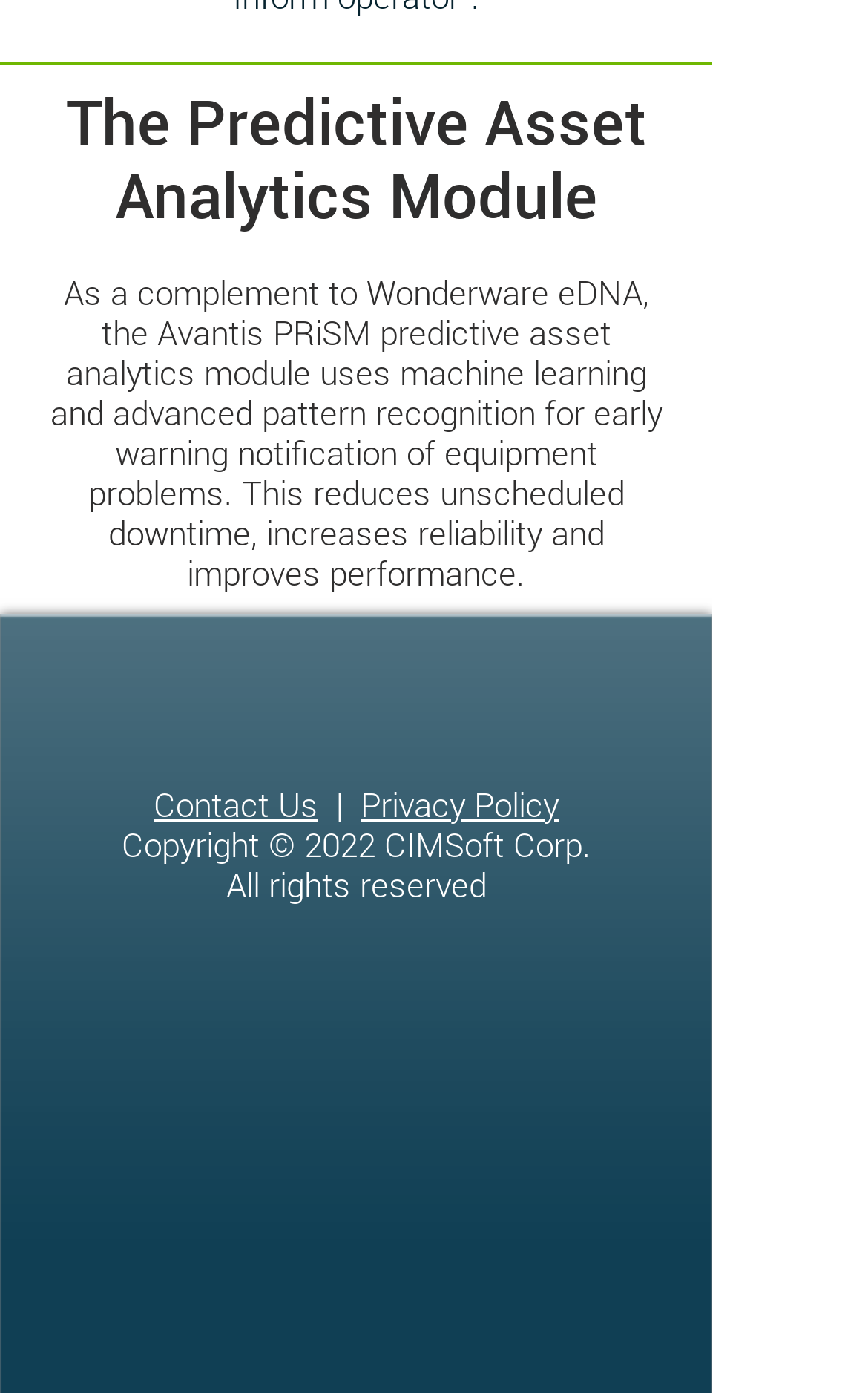What is the copyright year mentioned on the webpage?
Offer a detailed and full explanation in response to the question.

The StaticText element at the bottom of the webpage mentions 'Copyright © 2022 CIMSoft Corp.', indicating that the copyright year is 2022.